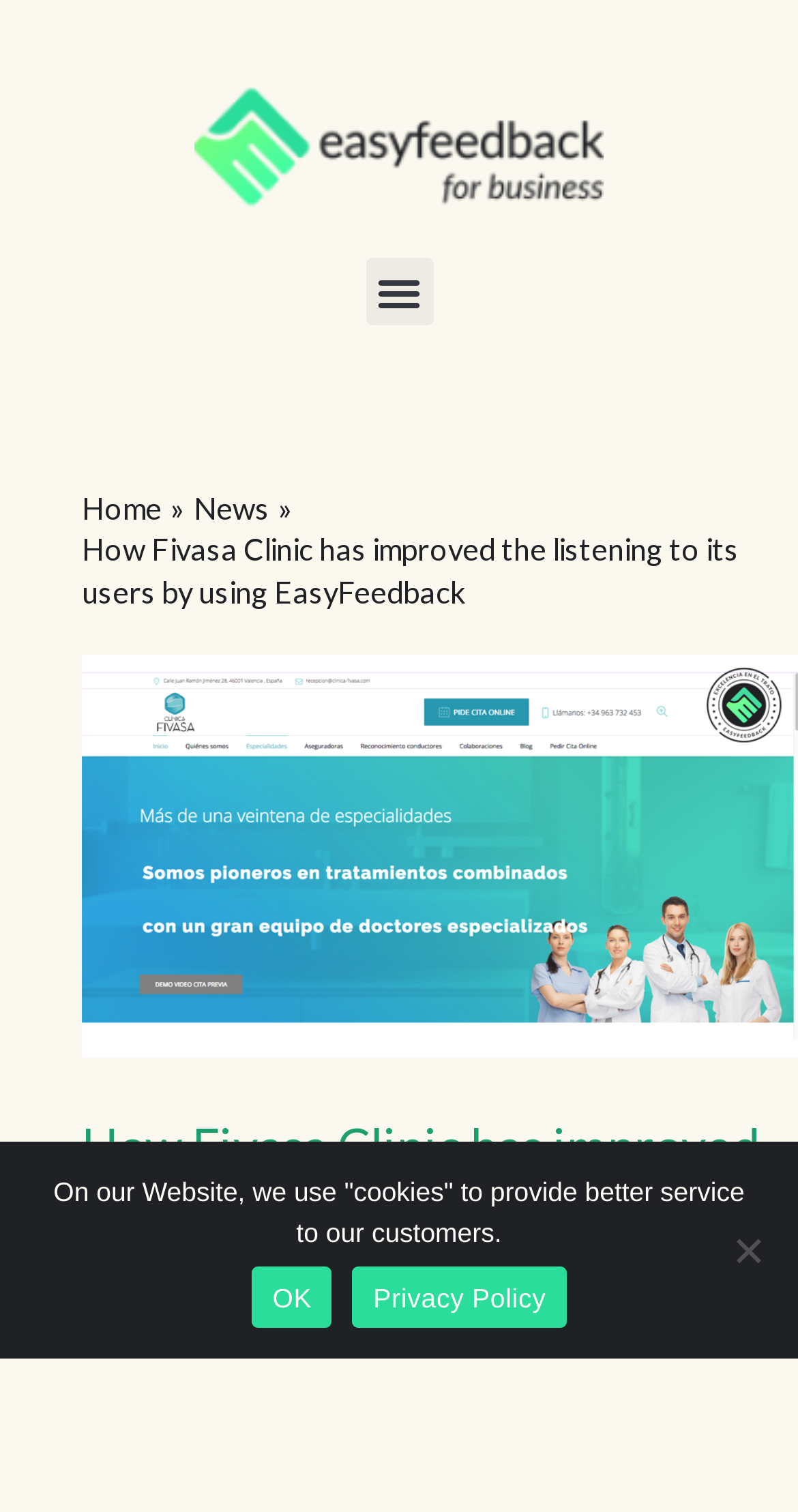What is the logo of the company?
Based on the screenshot, provide a one-word or short-phrase response.

EasyFeedback